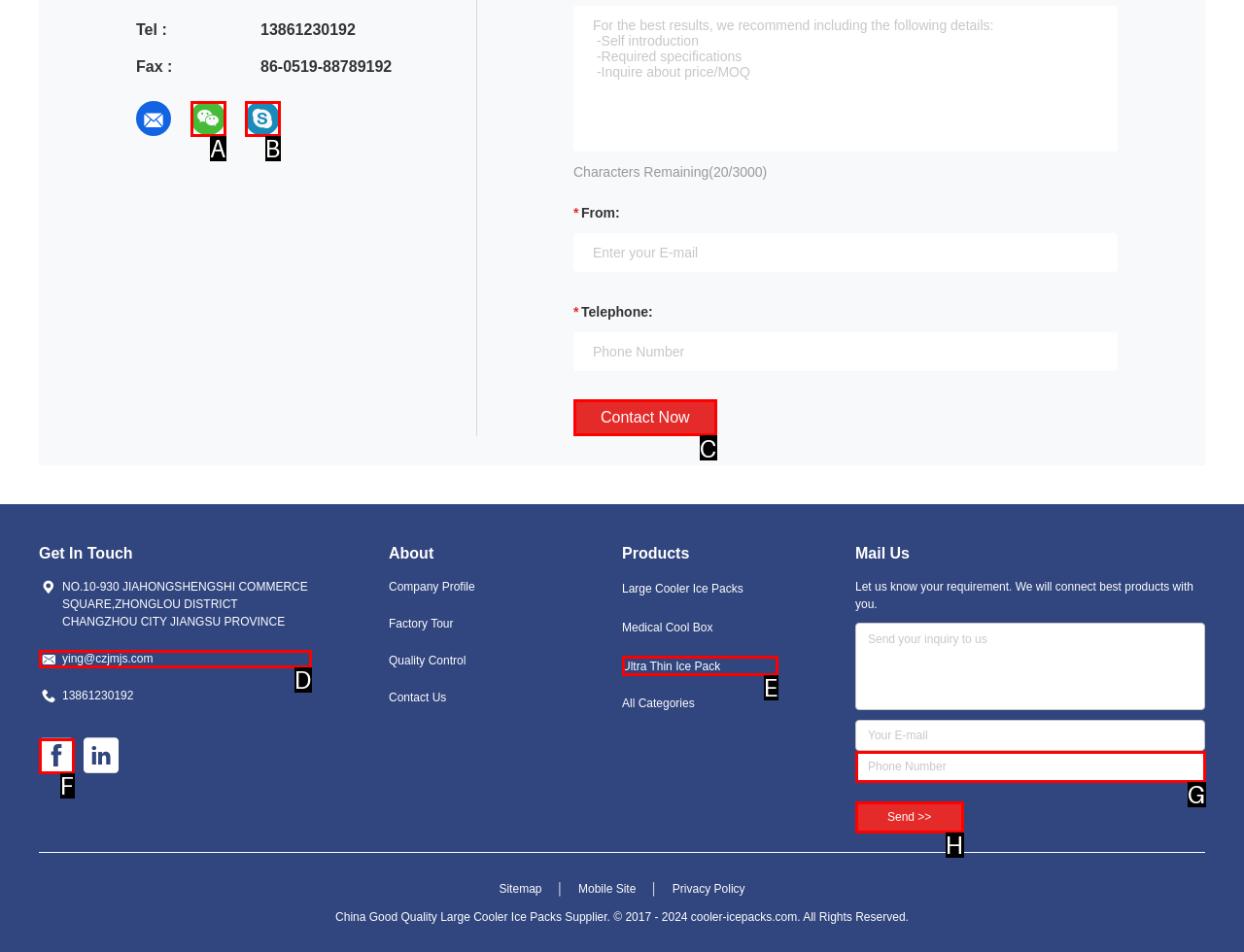Among the marked elements in the screenshot, which letter corresponds to the UI element needed for the task: Click the 'Contact Now' button?

C